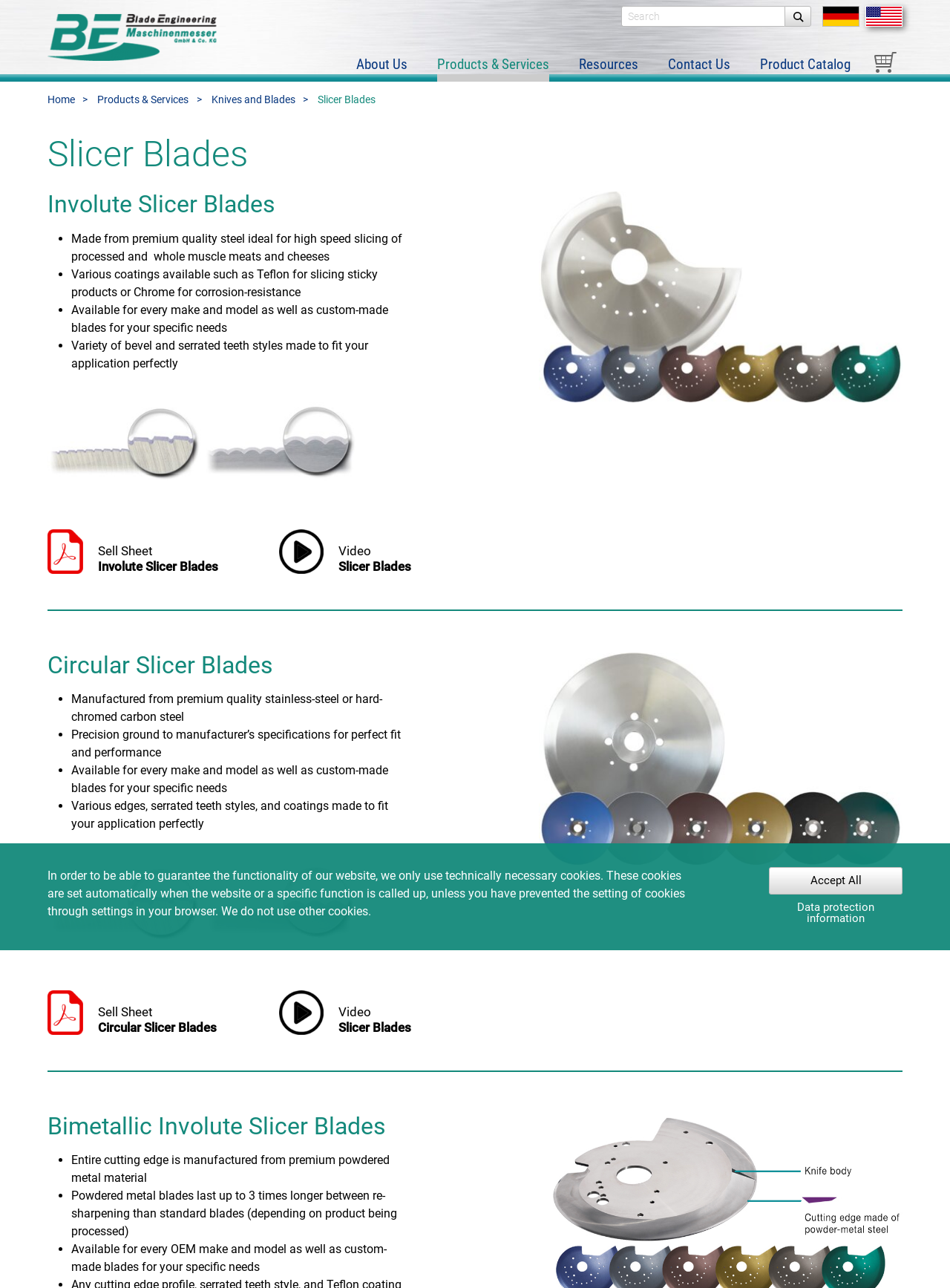Using the element description: "Data protectioninformation", determine the bounding box coordinates for the specified UI element. The coordinates should be four float numbers between 0 and 1, [left, top, right, bottom].

[0.809, 0.695, 0.95, 0.724]